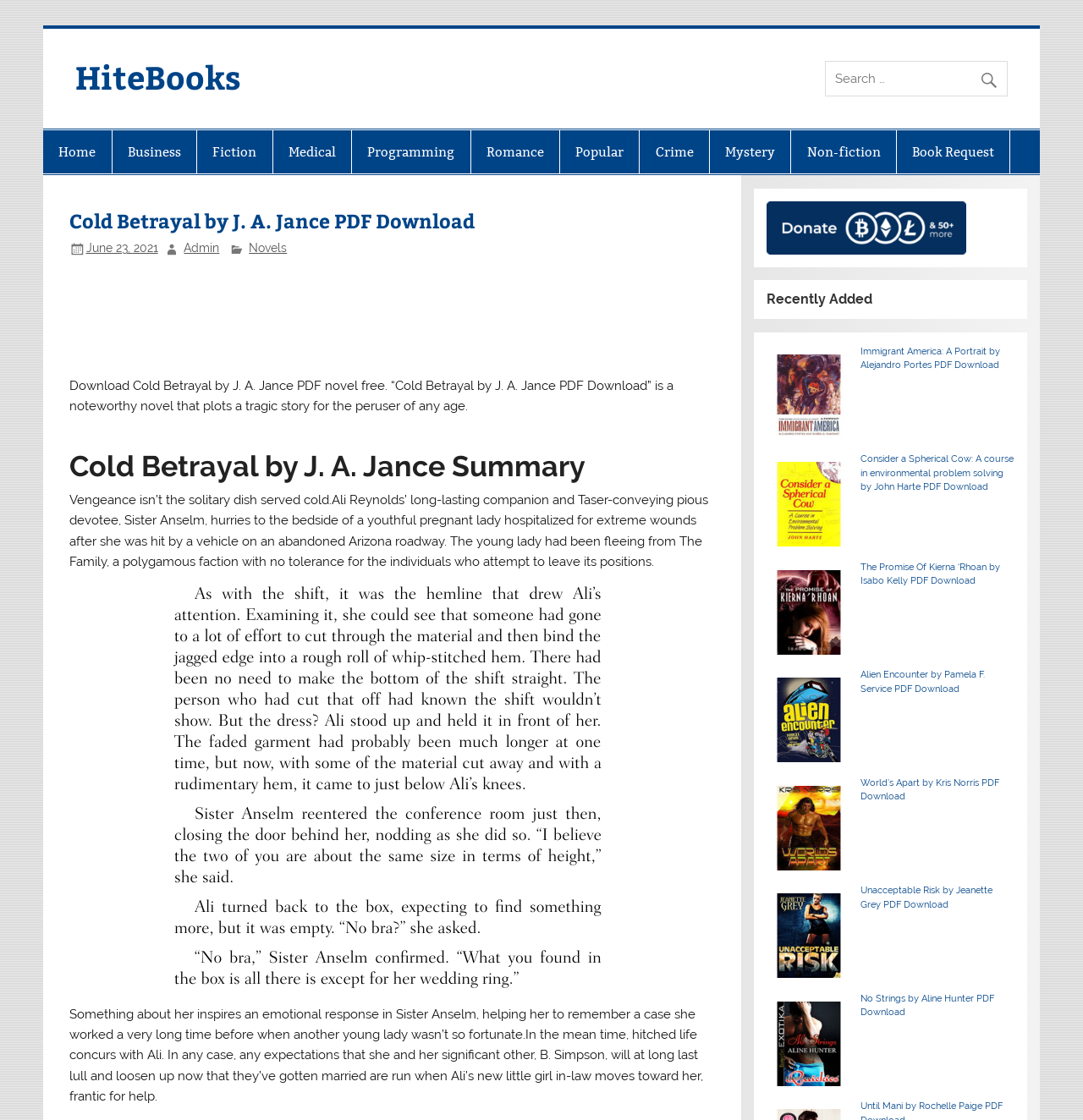Generate an in-depth caption that captures all aspects of the webpage.

This webpage is about downloading the novel "Cold Betrayal" by J. A. Jance in PDF format. At the top, there is a navigation bar with links to different categories such as "Home", "Business", "Fiction", and more. Below the navigation bar, there is a search box with a magnifying glass icon on the right side.

The main content of the page is divided into two sections. On the left side, there is a section dedicated to the novel "Cold Betrayal" by J. A. Jance. It has a heading with the title of the novel, followed by a brief summary of the book. Below the summary, there is an image of the book cover. The section also includes a paragraph describing the plot of the novel.

On the right side, there is a section with a heading "Recently Added" and a list of links to other novels that can be downloaded in PDF format. Each link has an image of the book cover next to it. There are 7 novels listed, including "Immigrant America: A Portrait" by Alejandro Portes, "Consider a Spherical Cow: A course in environmental problem solving" by John Harte, and more.

At the bottom of the page, there is a donation link with an image of a donation icon.